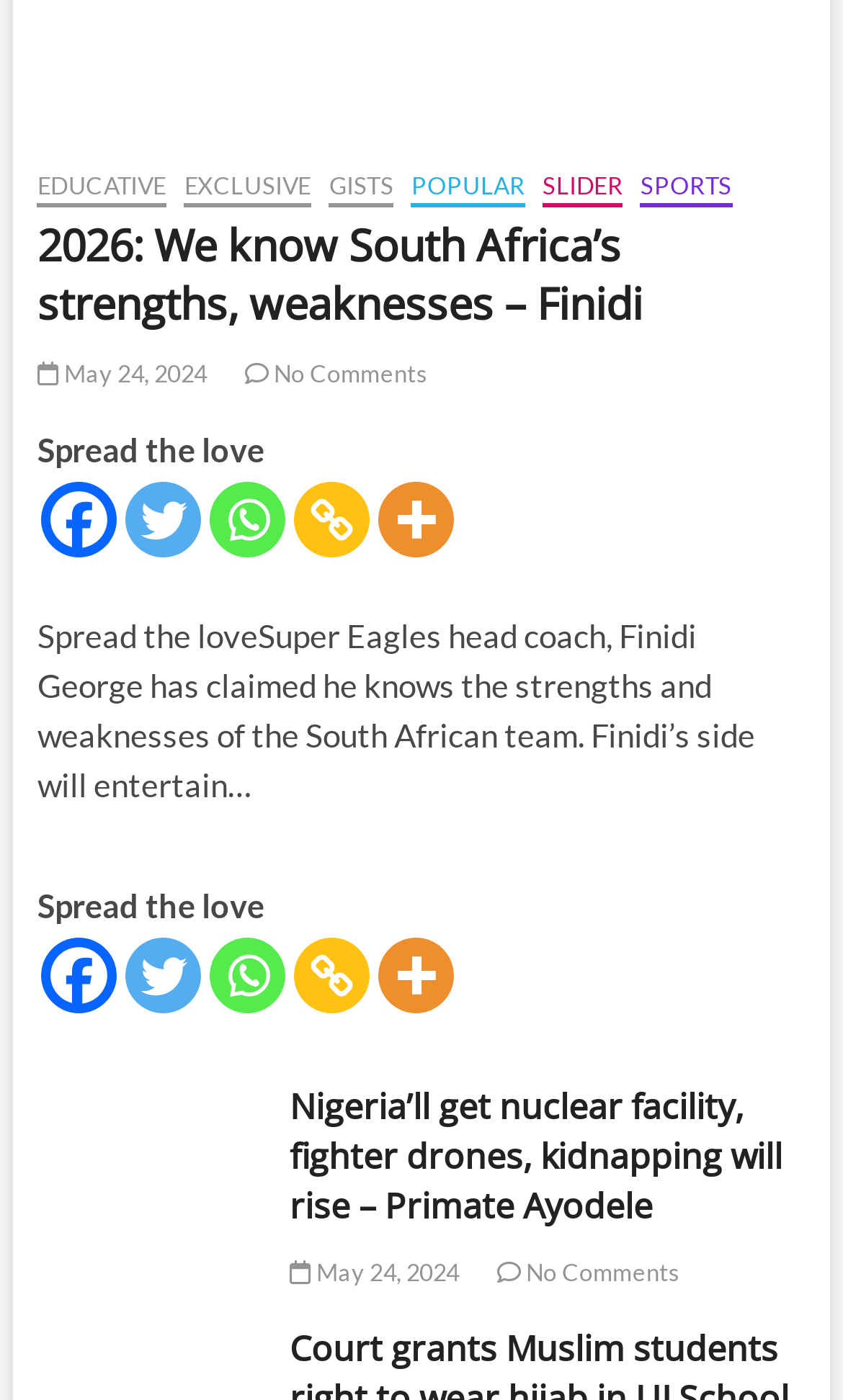What is the name of the person who made a prediction about Nigeria?
Answer briefly with a single word or phrase based on the image.

Primate Ayodele